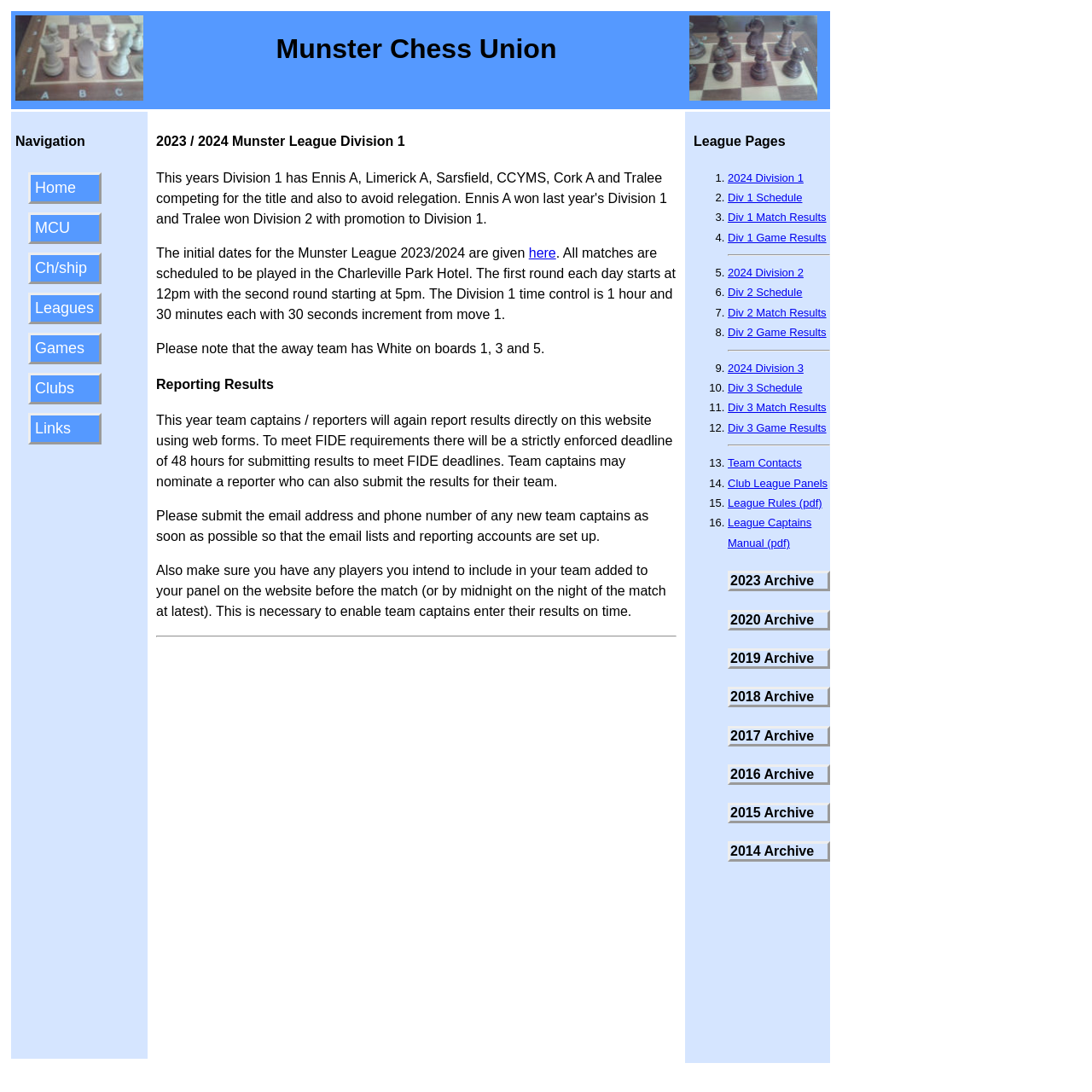Specify the bounding box coordinates of the area to click in order to follow the given instruction: "View the '2024 Division 1' page."

[0.666, 0.157, 0.736, 0.168]